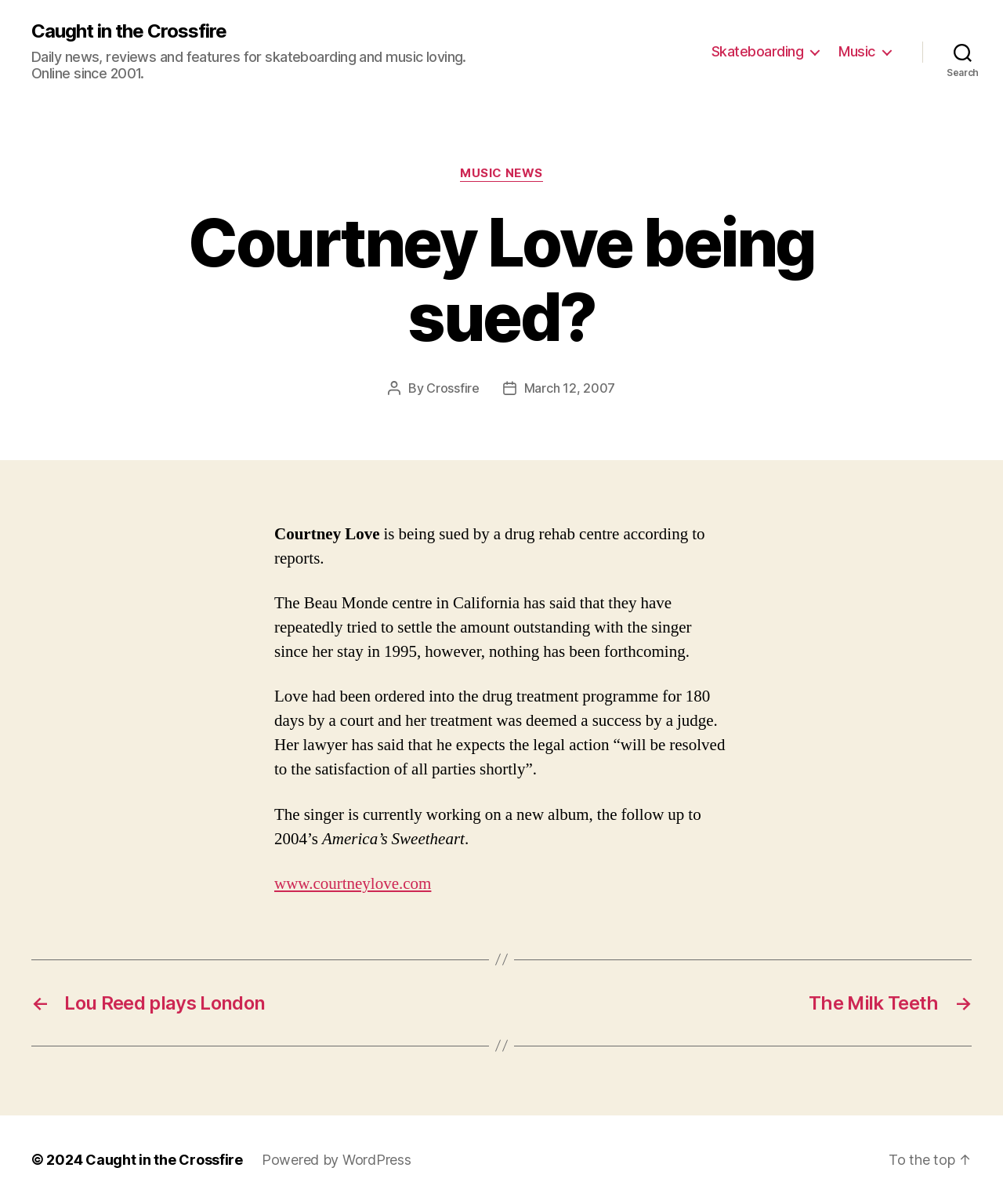Please provide the bounding box coordinates for the element that needs to be clicked to perform the following instruction: "Go to Skateboarding page". The coordinates should be given as four float numbers between 0 and 1, i.e., [left, top, right, bottom].

[0.709, 0.036, 0.817, 0.05]